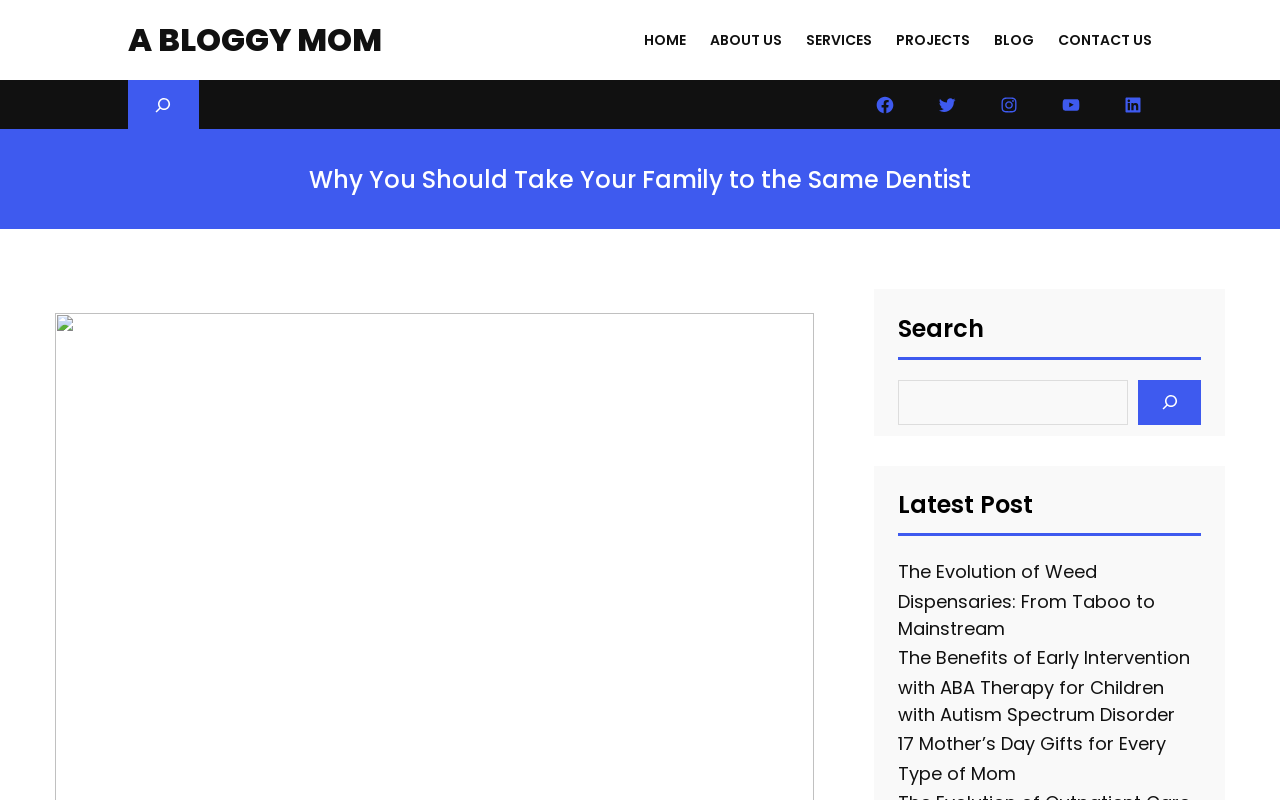Determine the bounding box coordinates of the element's region needed to click to follow the instruction: "Contact us". Provide these coordinates as four float numbers between 0 and 1, formatted as [left, top, right, bottom].

[0.827, 0.037, 0.9, 0.063]